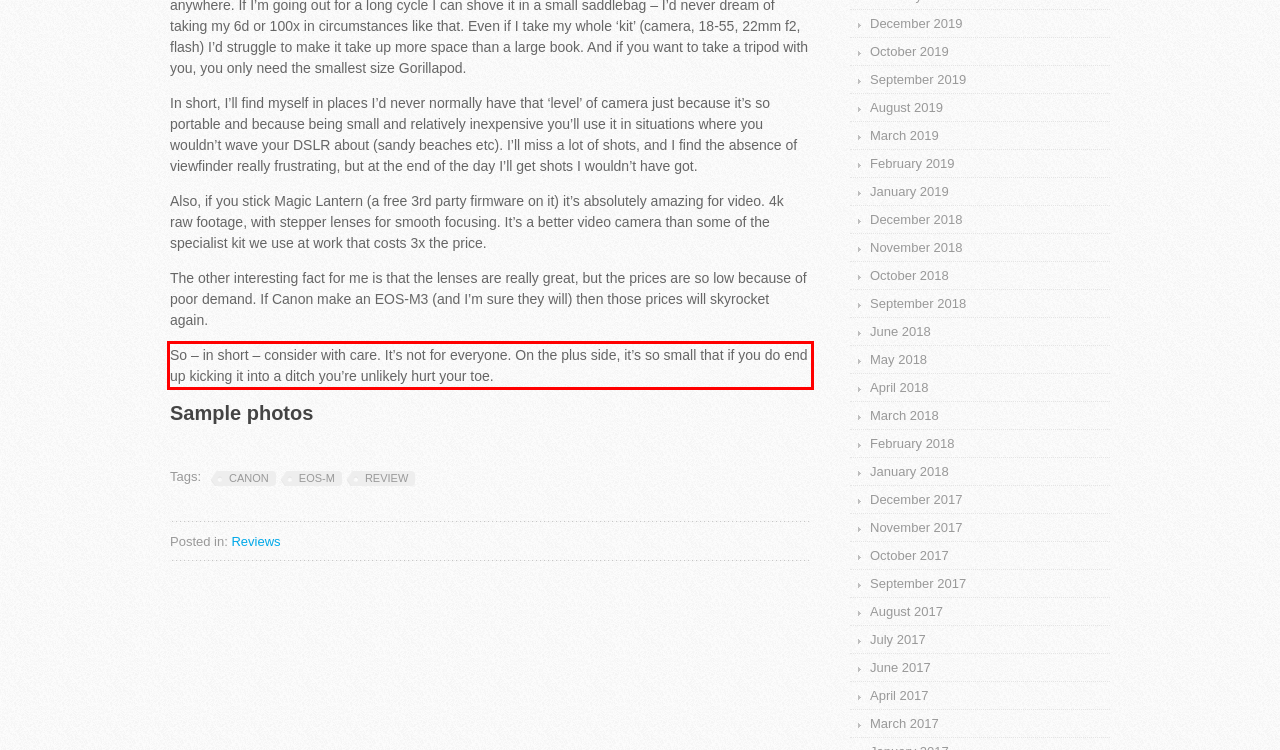Examine the webpage screenshot, find the red bounding box, and extract the text content within this marked area.

So – in short – consider with care. It’s not for everyone. On the plus side, it’s so small that if you do end up kicking it into a ditch you’re unlikely hurt your toe.